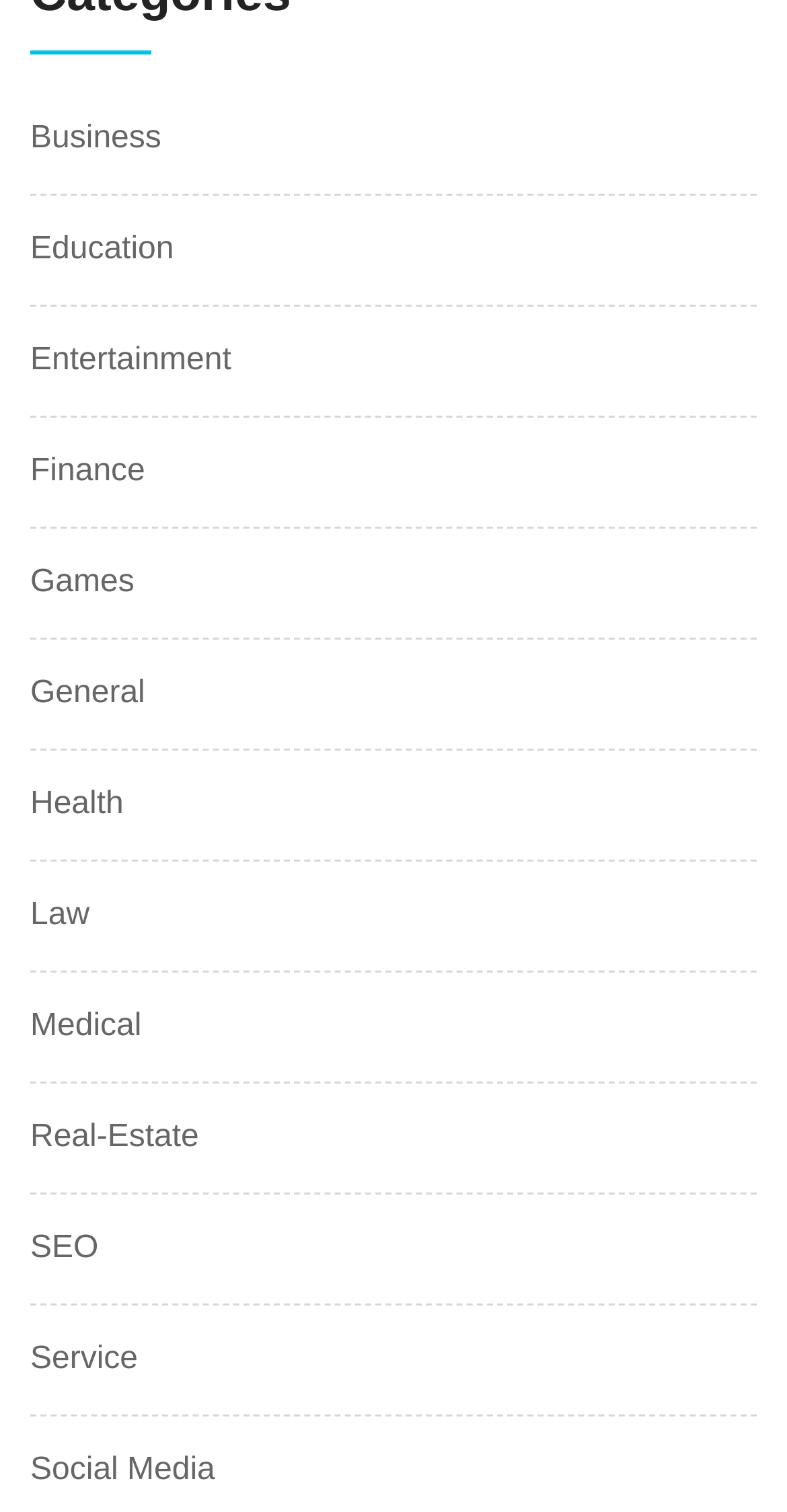Determine the bounding box coordinates of the region I should click to achieve the following instruction: "Play Games". Ensure the bounding box coordinates are four float numbers between 0 and 1, i.e., [left, top, right, bottom].

[0.038, 0.373, 0.171, 0.396]